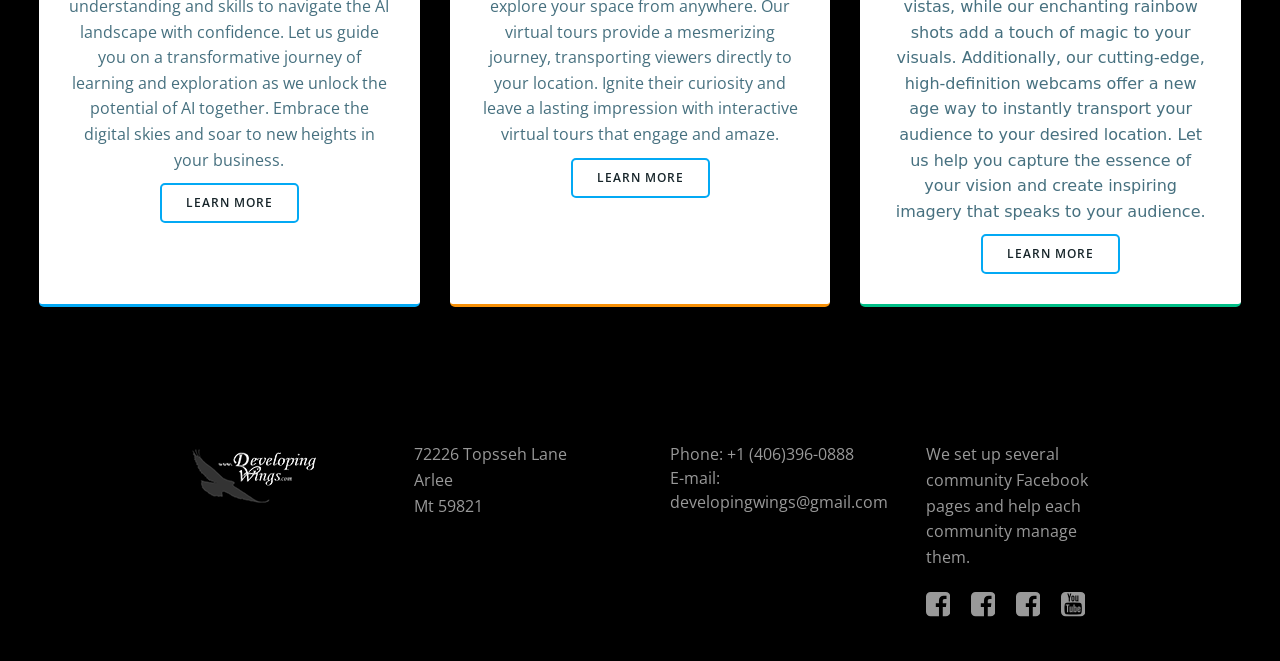Using the element description Learn More, predict the bounding box coordinates for the UI element. Provide the coordinates in (top-left x, top-left y, bottom-right x, bottom-right y) format with values ranging from 0 to 1.

[0.446, 0.238, 0.554, 0.299]